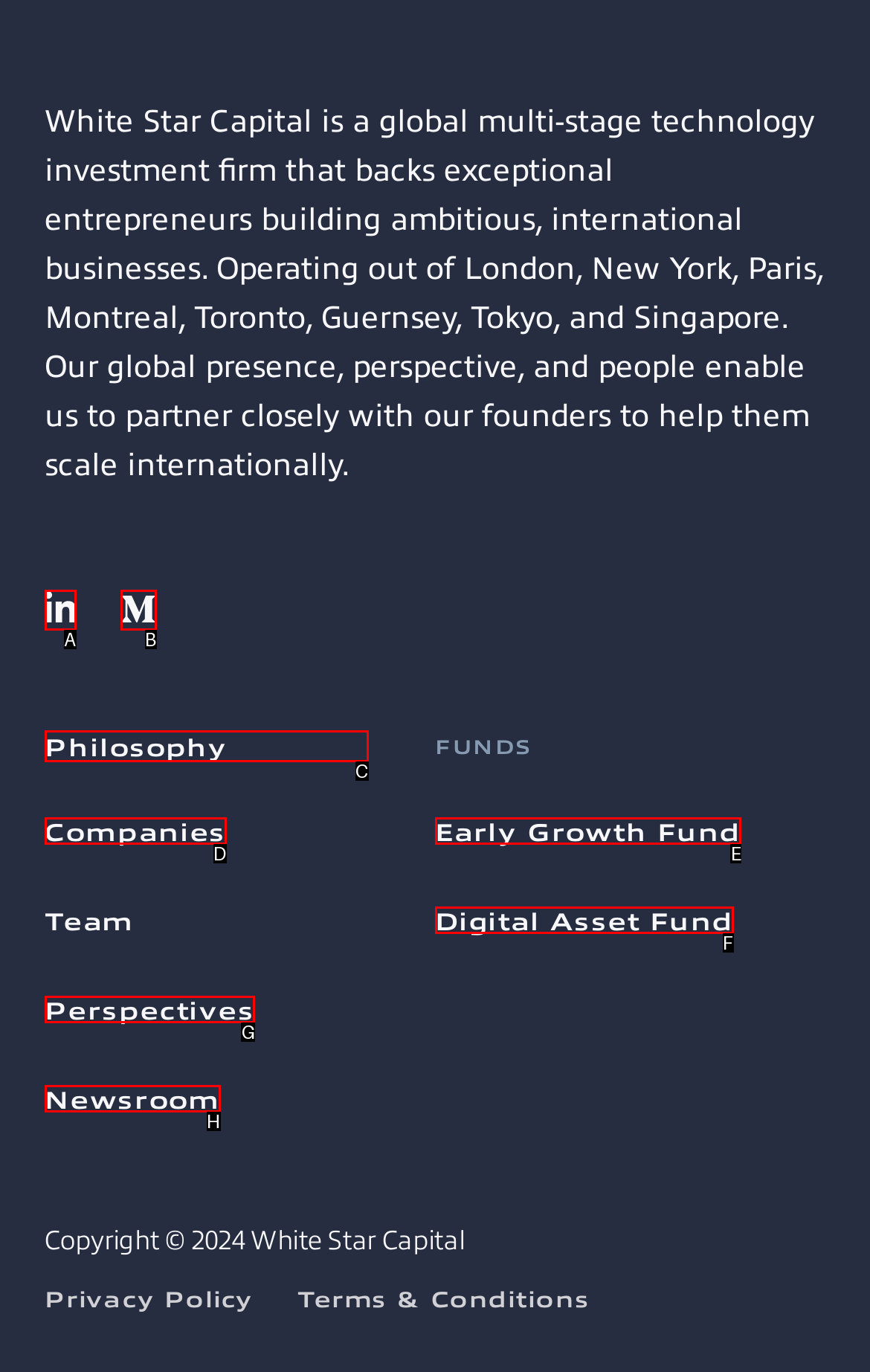Find the UI element described as: Newsroom
Reply with the letter of the appropriate option.

H